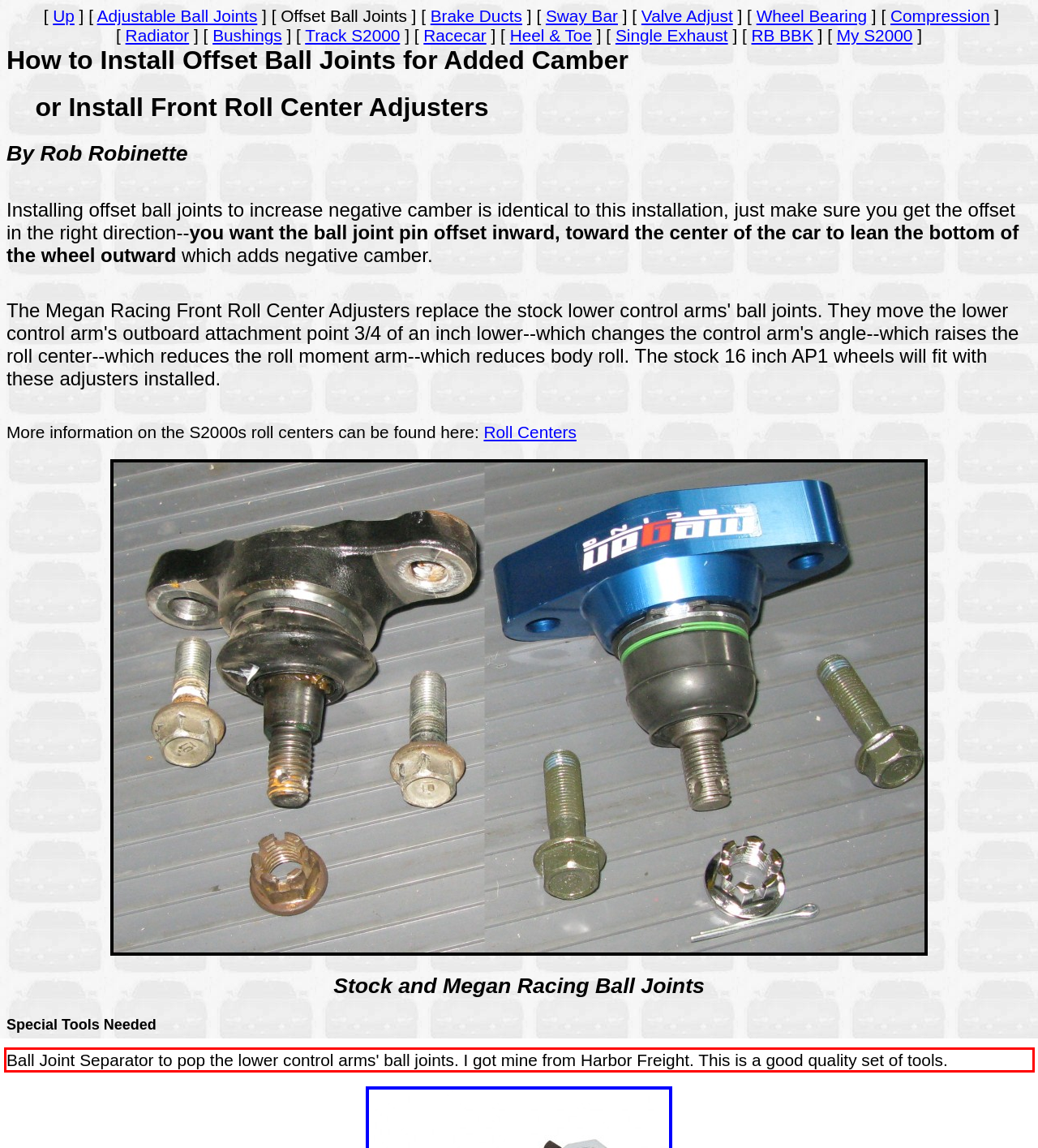Given a screenshot of a webpage containing a red rectangle bounding box, extract and provide the text content found within the red bounding box.

Ball Joint Separator to pop the lower control arms' ball joints. I got mine from Harbor Freight. This is a good quality set of tools.